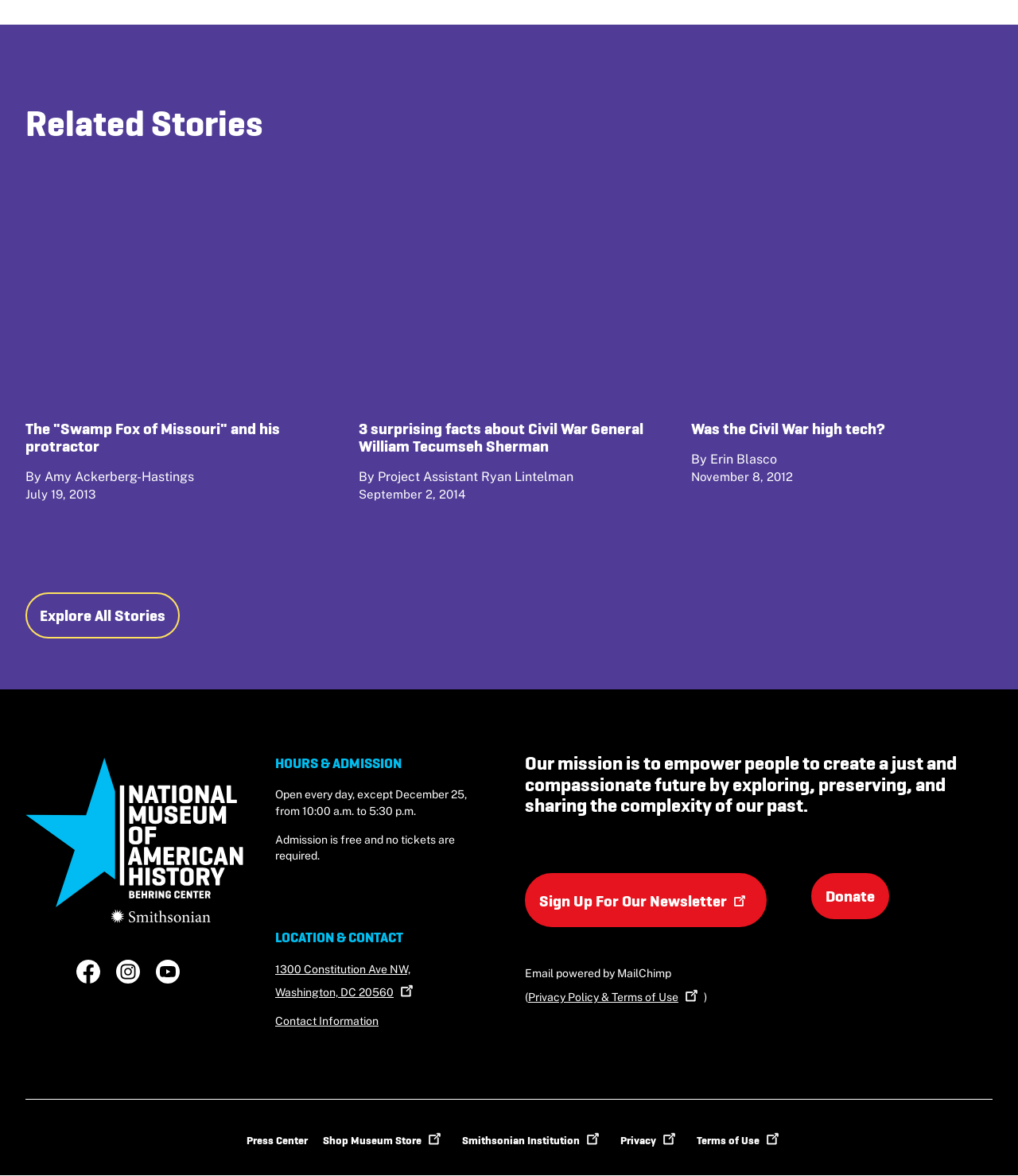Determine the bounding box for the UI element as described: "Explore All Stories". The coordinates should be represented as four float numbers between 0 and 1, formatted as [left, top, right, bottom].

[0.025, 0.504, 0.177, 0.543]